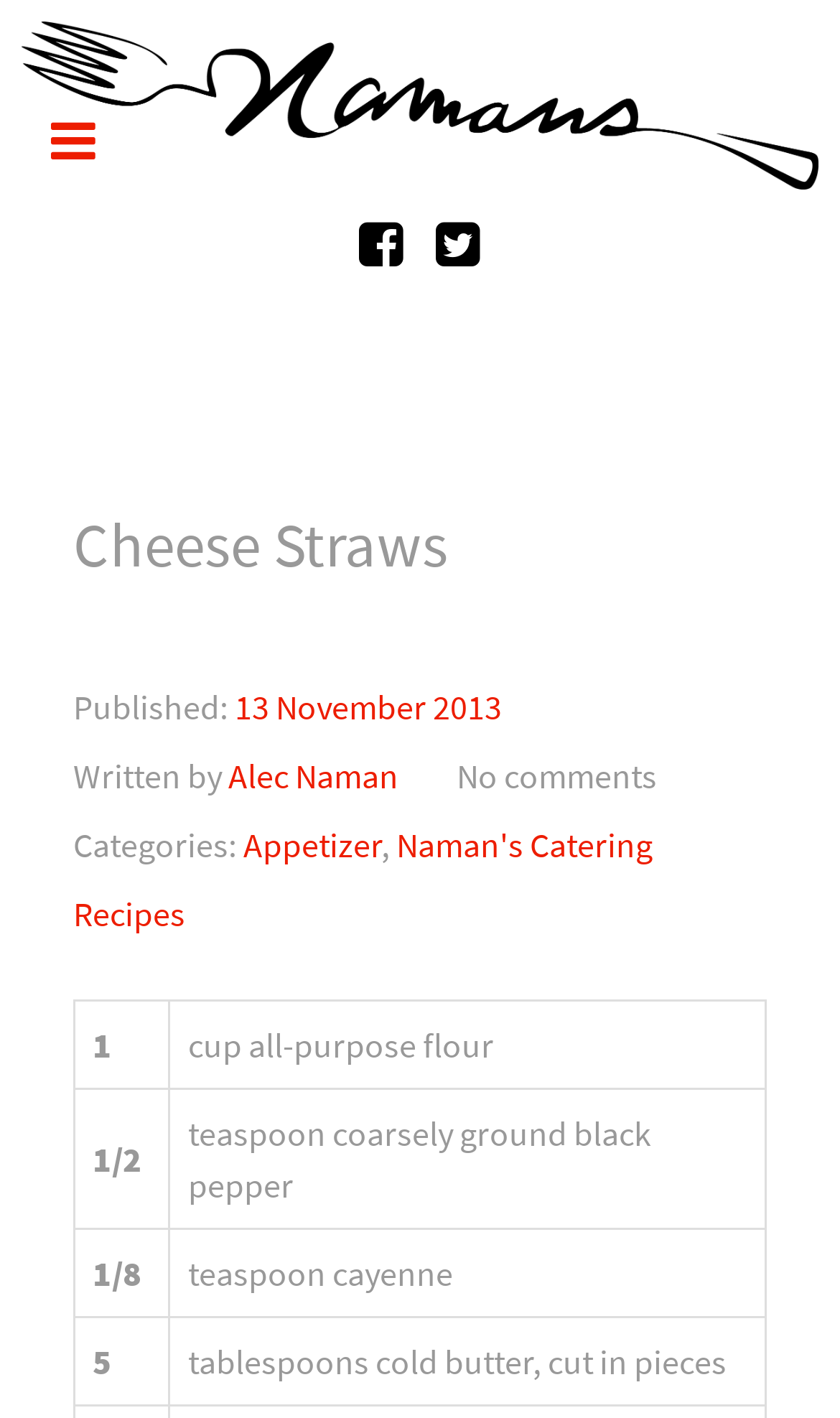Provide the bounding box coordinates of the HTML element described by the text: "Stained & Leaded Work".

None